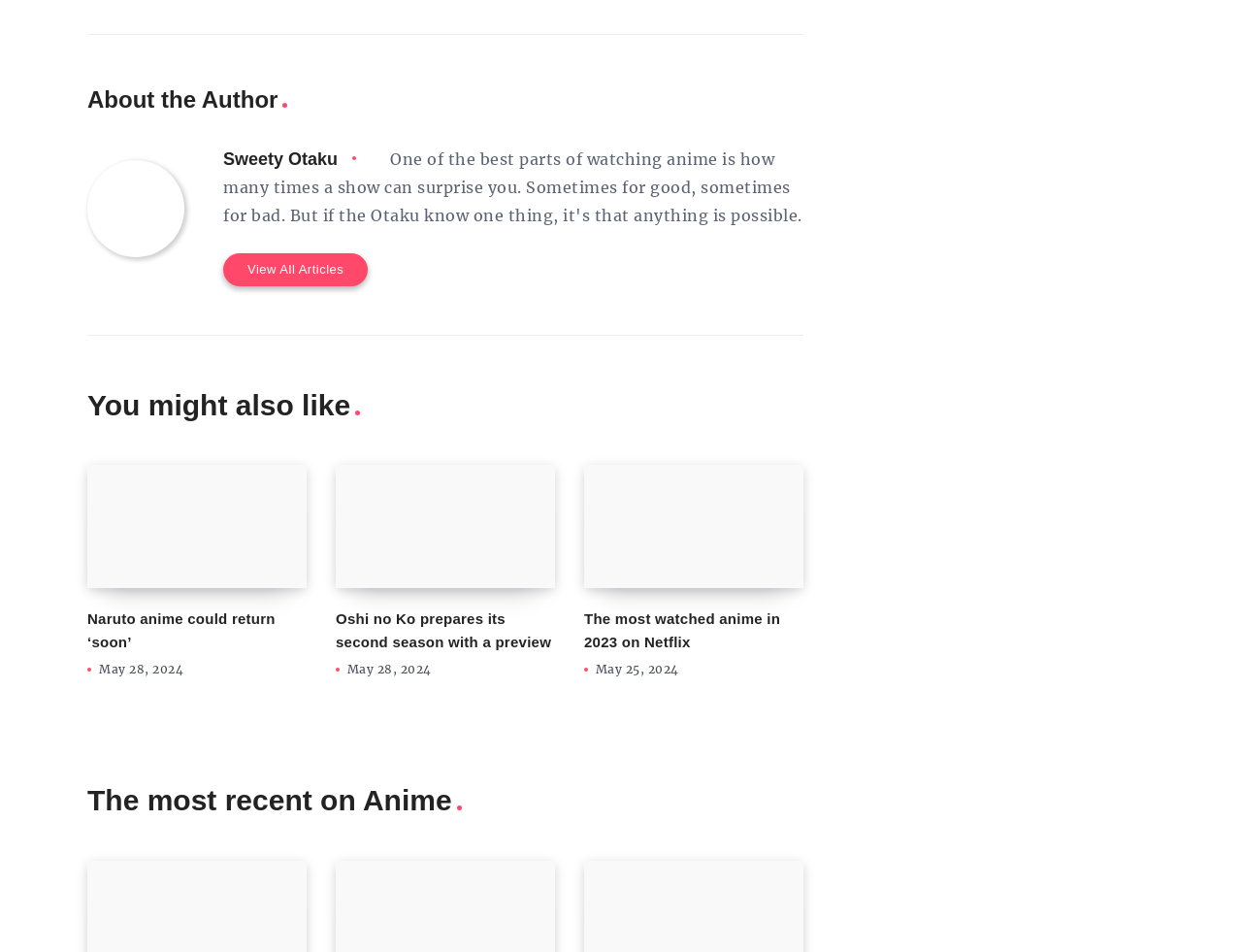Based on the element description View All Articles, identify the bounding box coordinates for the UI element. The coordinates should be in the format (top-left x, top-left y, bottom-right x, bottom-right y) and within the 0 to 1 range.

[0.18, 0.266, 0.296, 0.301]